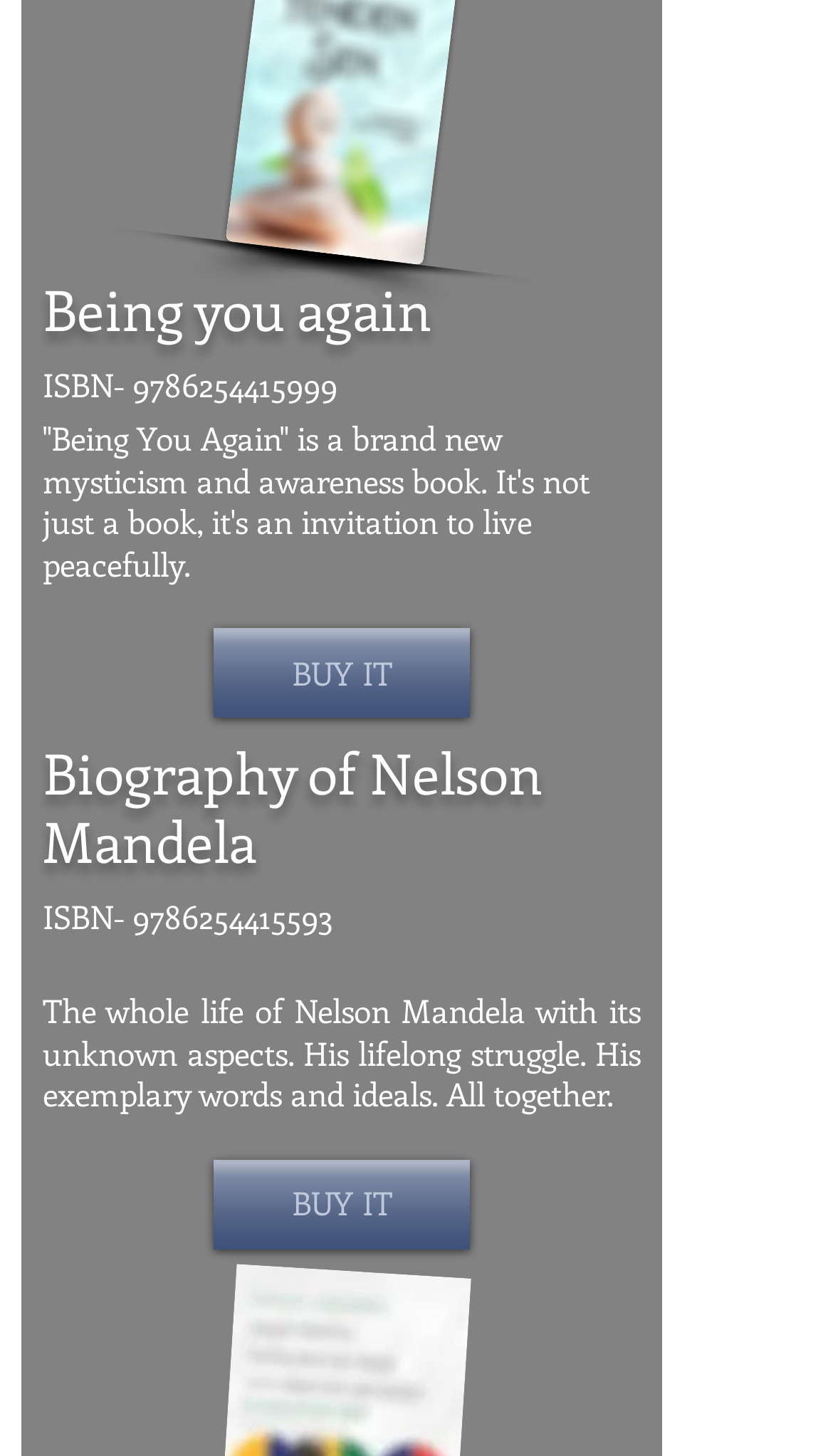Give a one-word or short phrase answer to the question: 
What is the theme of the second book?

Biography